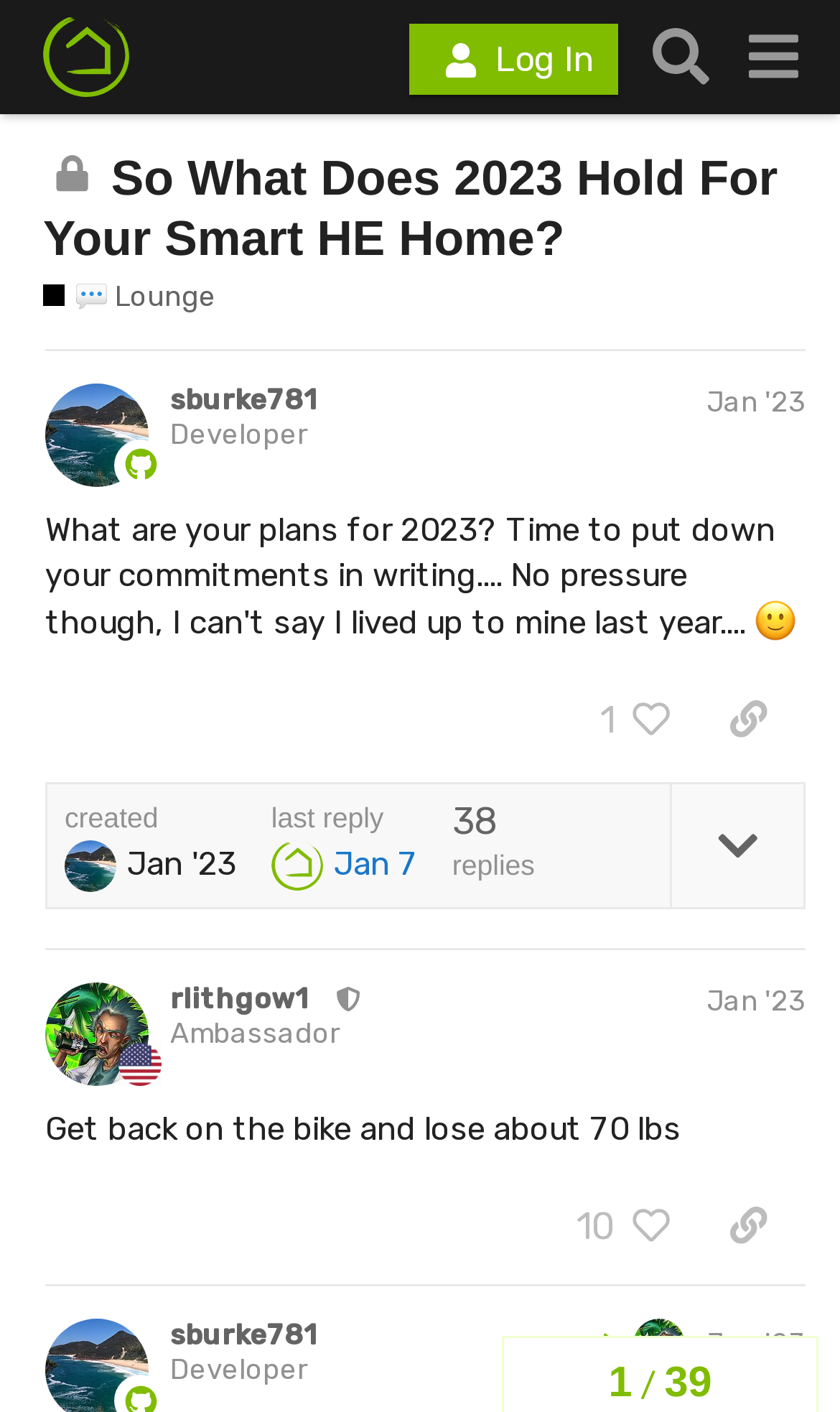Identify the bounding box coordinates for the region to click in order to carry out this instruction: "Like the post by rlithgow1". Provide the coordinates using four float numbers between 0 and 1, formatted as [left, top, right, bottom].

[0.653, 0.839, 0.823, 0.897]